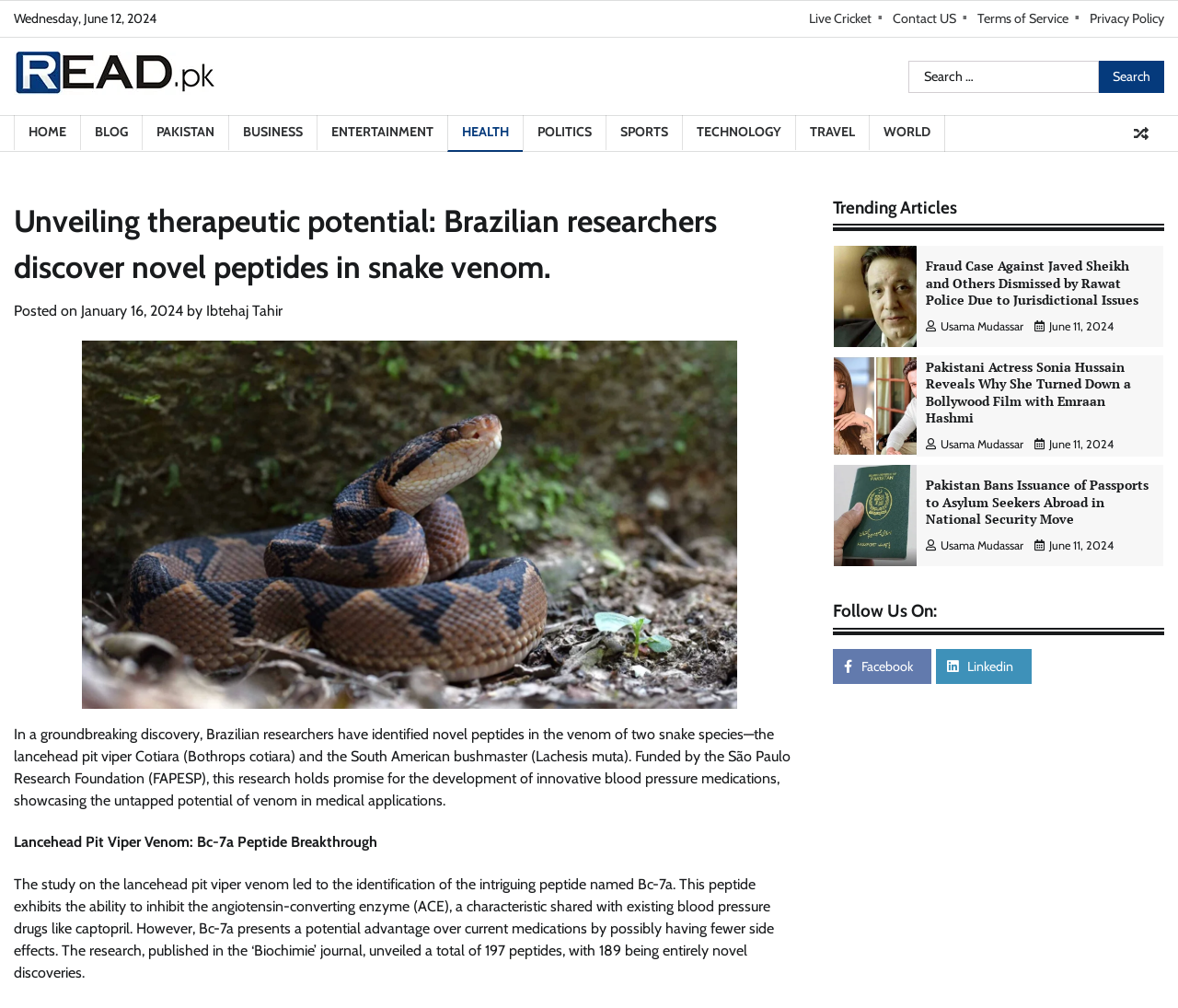Use a single word or phrase to answer the question: What is the name of the journal where the research was published?

Biochimie